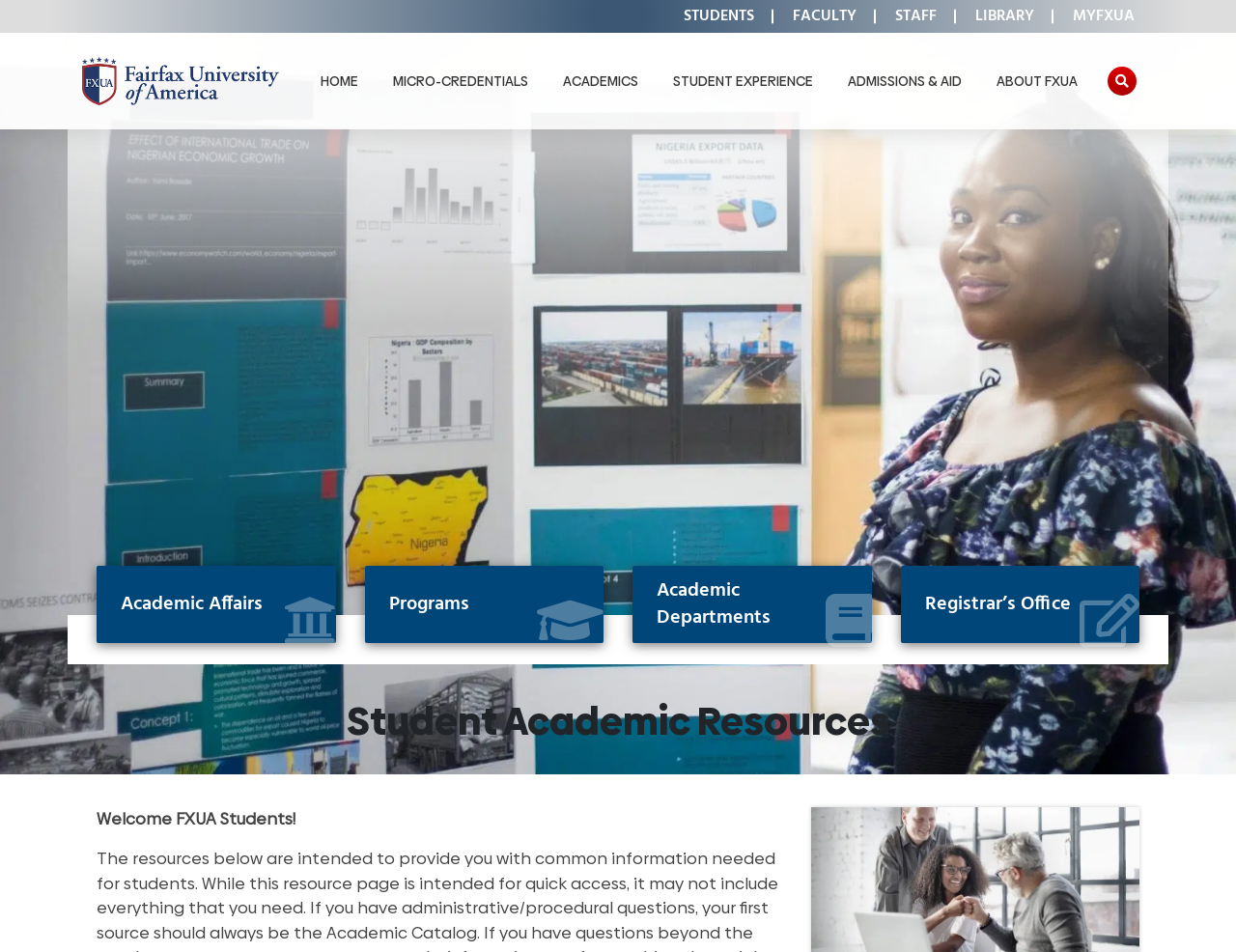Please provide a brief answer to the question using only one word or phrase: 
How many images are on the webpage?

2